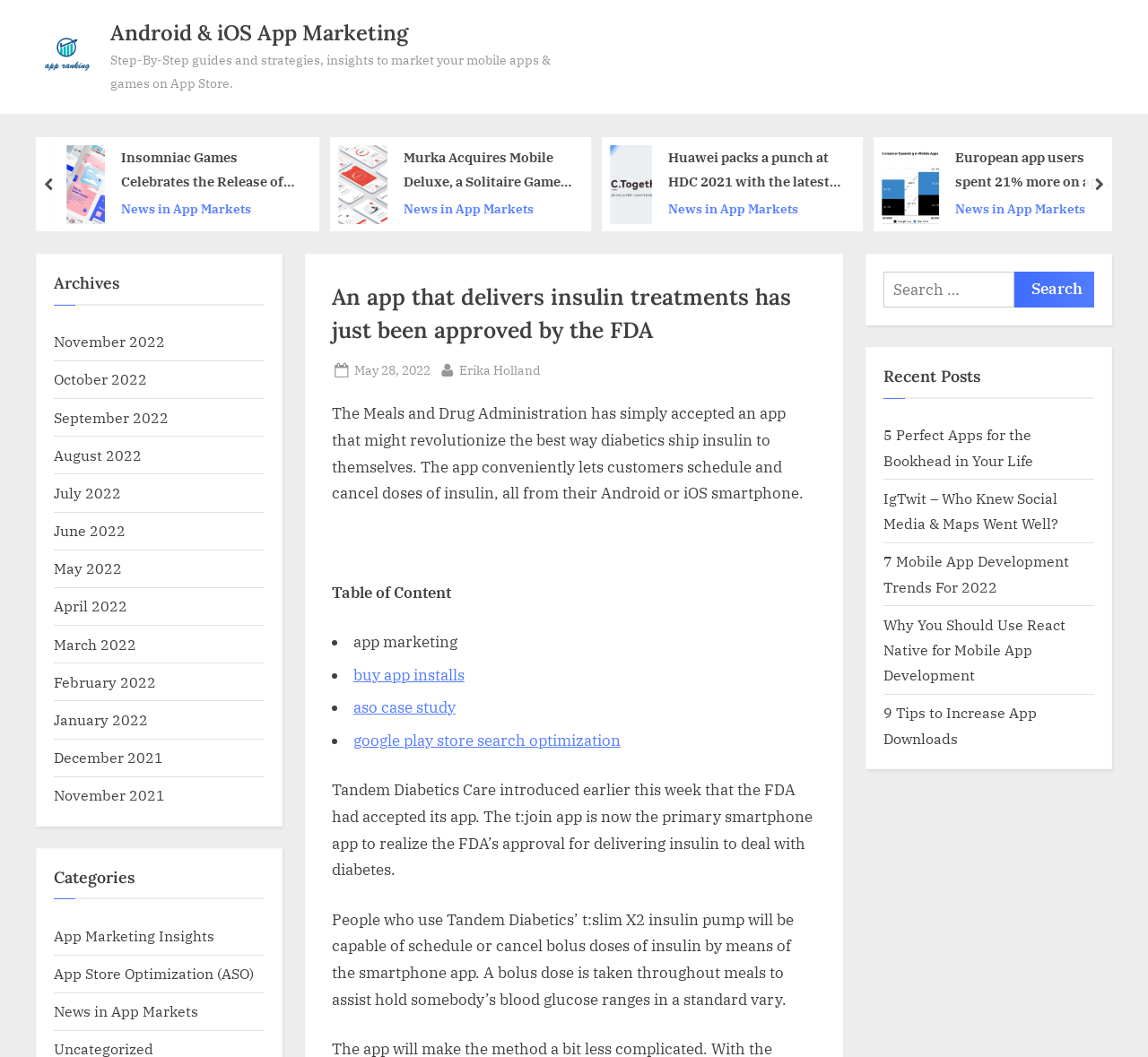Specify the bounding box coordinates of the region I need to click to perform the following instruction: "Go to previous page". The coordinates must be four float numbers in the range of 0 to 1, i.e., [left, top, right, bottom].

[0.031, 0.129, 0.055, 0.218]